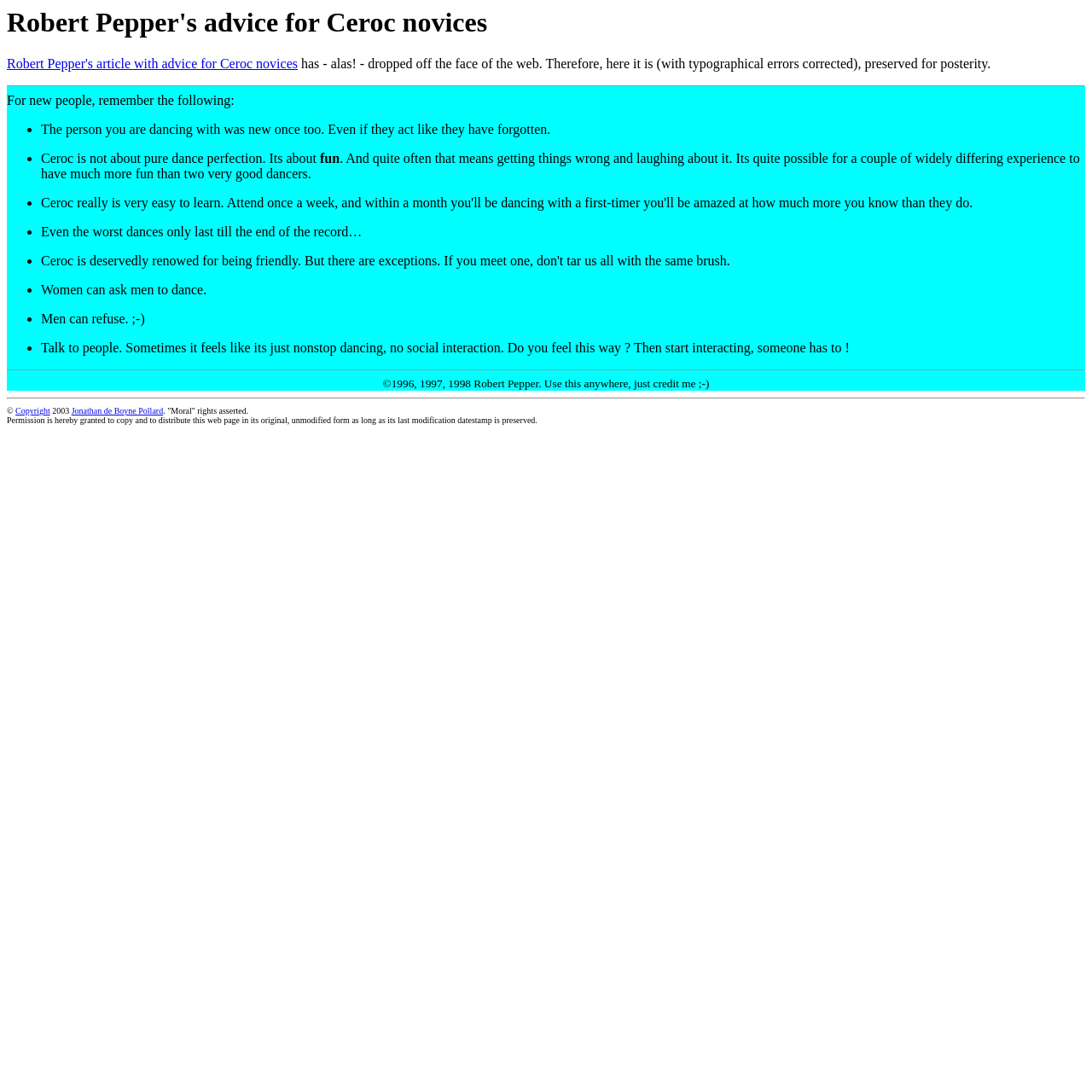Use a single word or phrase to answer the question: What is Ceroc about?

fun